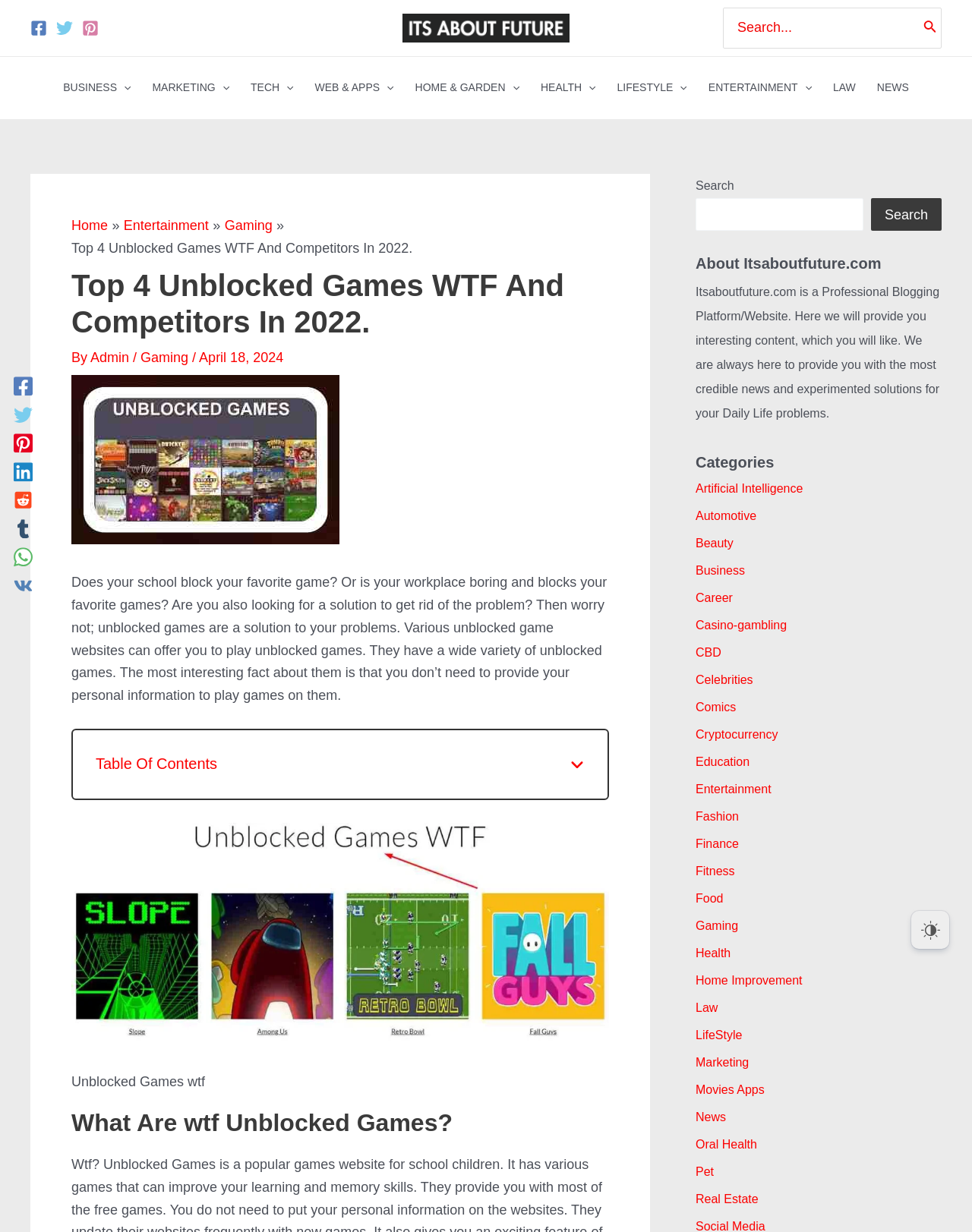Please identify the bounding box coordinates of where to click in order to follow the instruction: "contact the company".

None